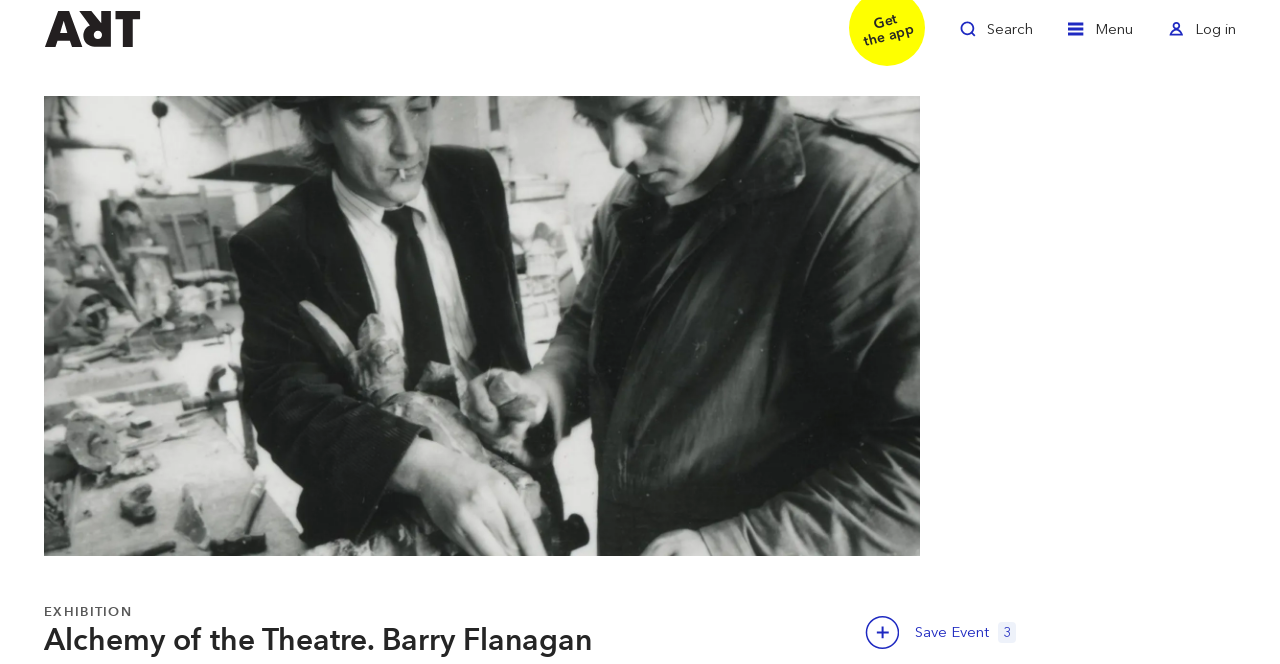Provide the bounding box coordinates of the HTML element this sentence describes: "Toggle Menu". The bounding box coordinates consist of four float numbers between 0 and 1, i.e., [left, top, right, bottom].

[0.834, 0.023, 0.885, 0.084]